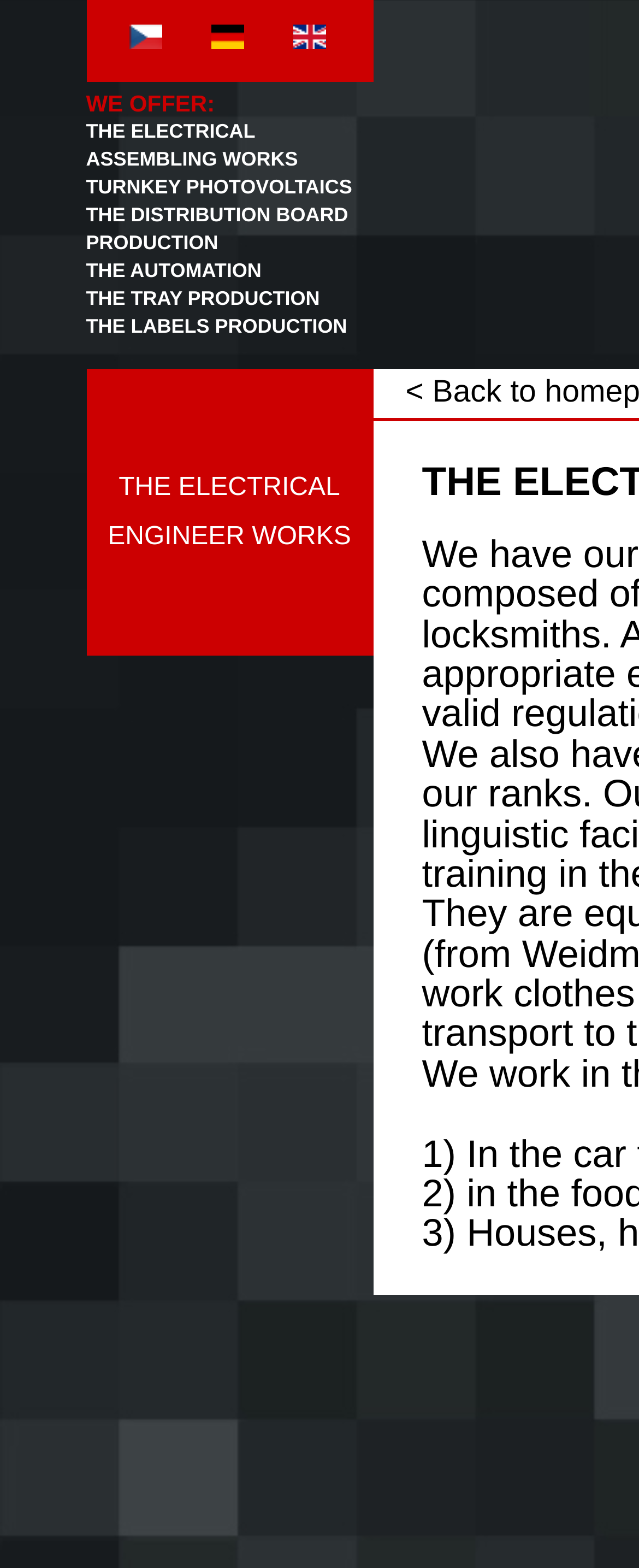Provide the bounding box coordinates of the HTML element this sentence describes: "TURNKEY PHOTOVOLTAICS".

[0.135, 0.112, 0.551, 0.126]